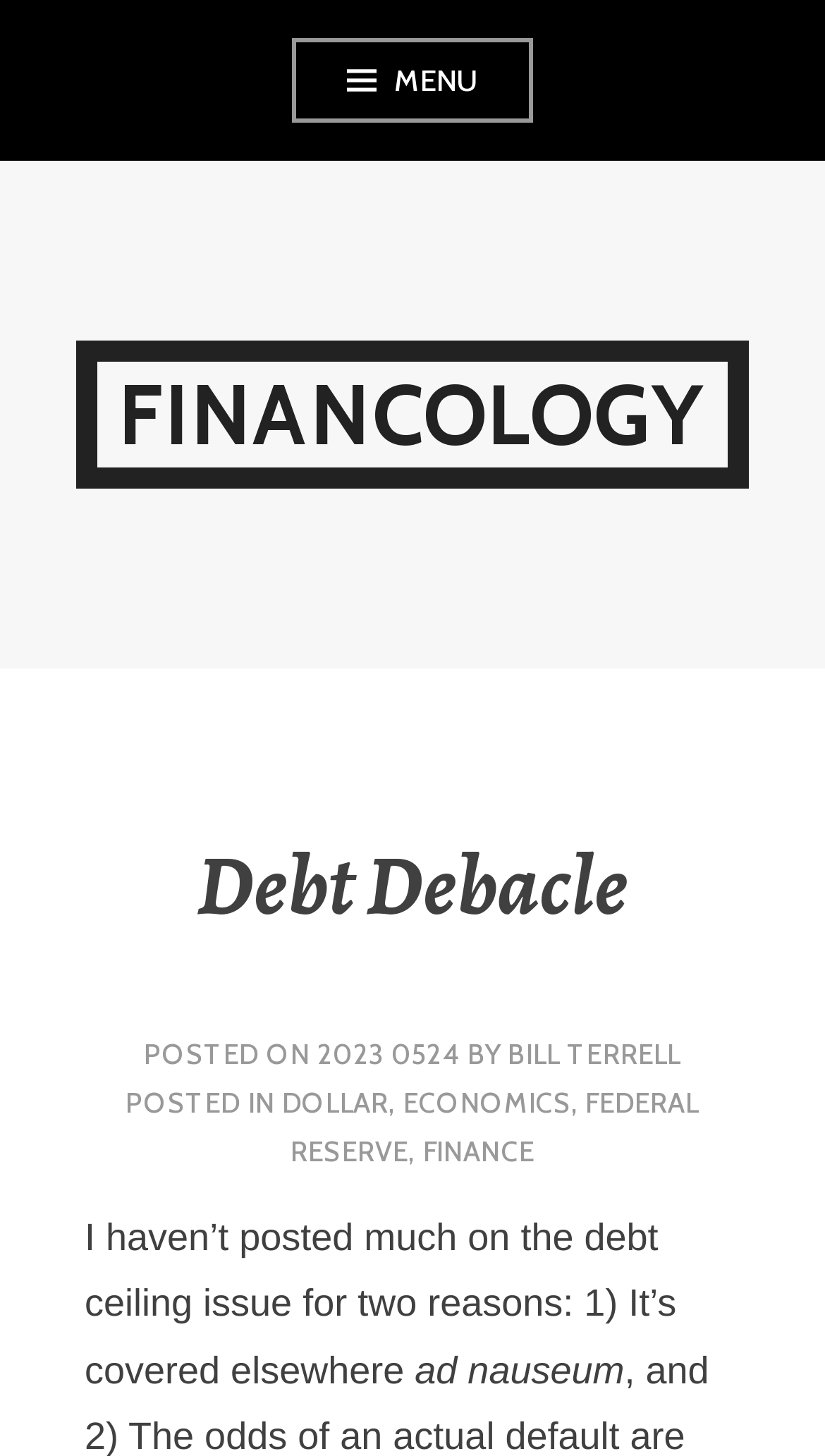Locate the bounding box coordinates of the element you need to click to accomplish the task described by this instruction: "Visit the Financology homepage".

[0.092, 0.234, 0.908, 0.336]